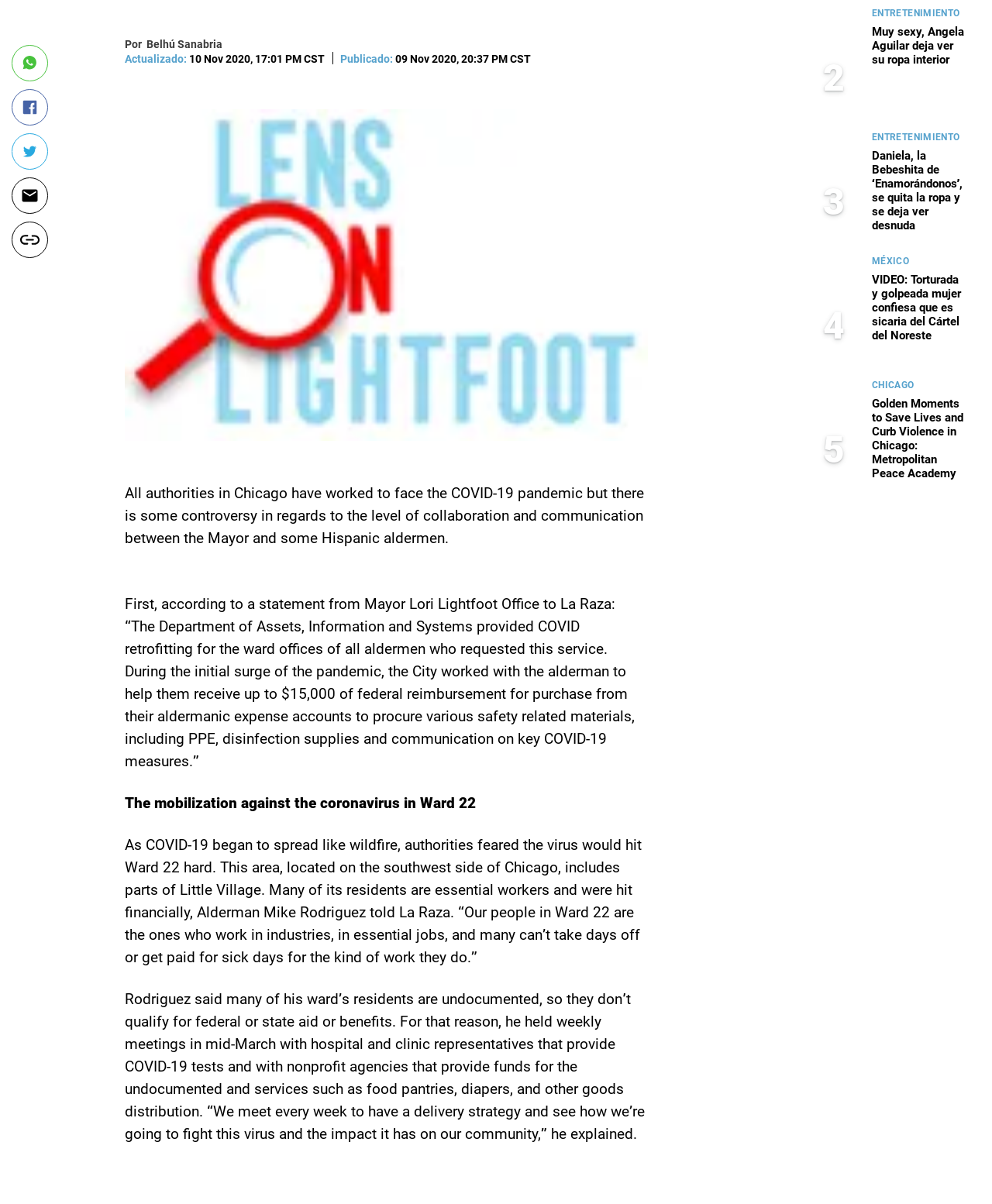What is the purpose of the Metropolitan Peace Academy?
Using the visual information, reply with a single word or short phrase.

To save lives and curb violence